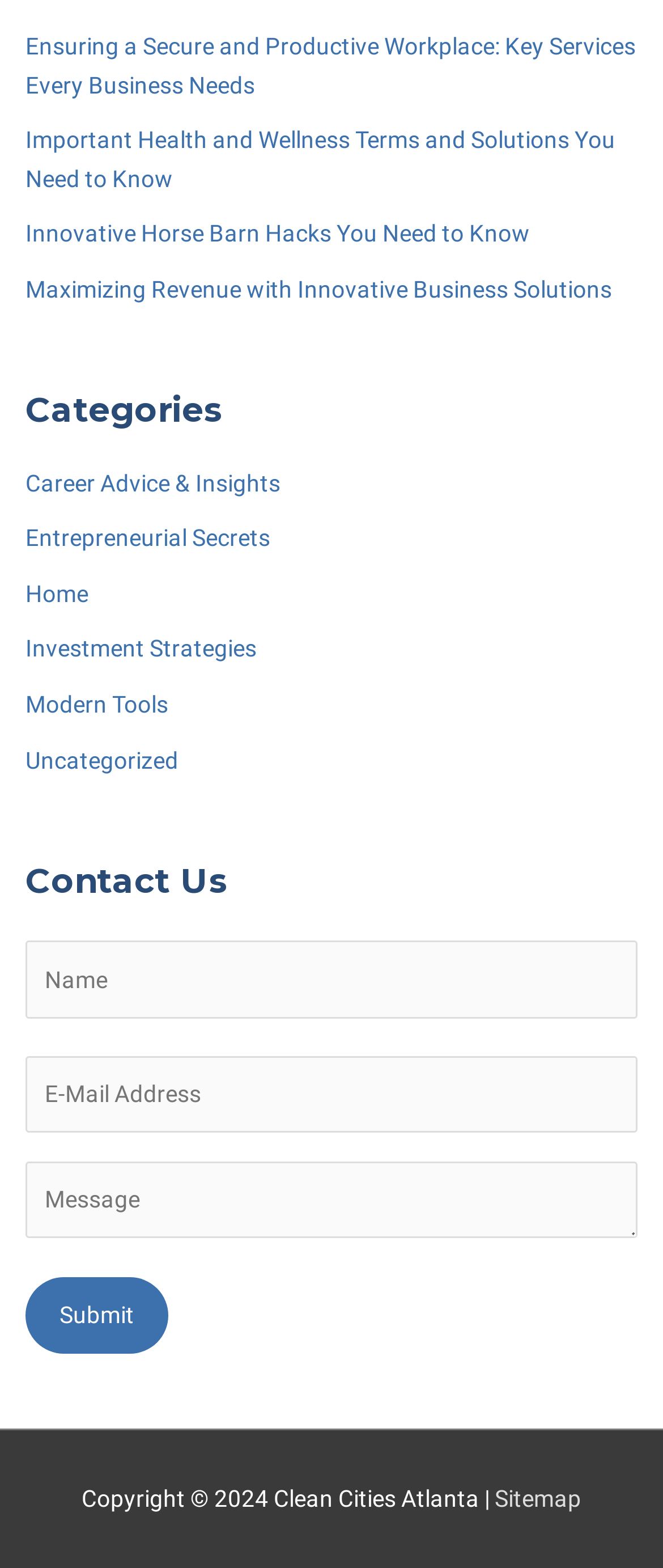Identify the bounding box coordinates of the area you need to click to perform the following instruction: "Click on the 'Ensuring a Secure and Productive Workplace: Key Services Every Business Needs' link".

[0.038, 0.021, 0.959, 0.062]